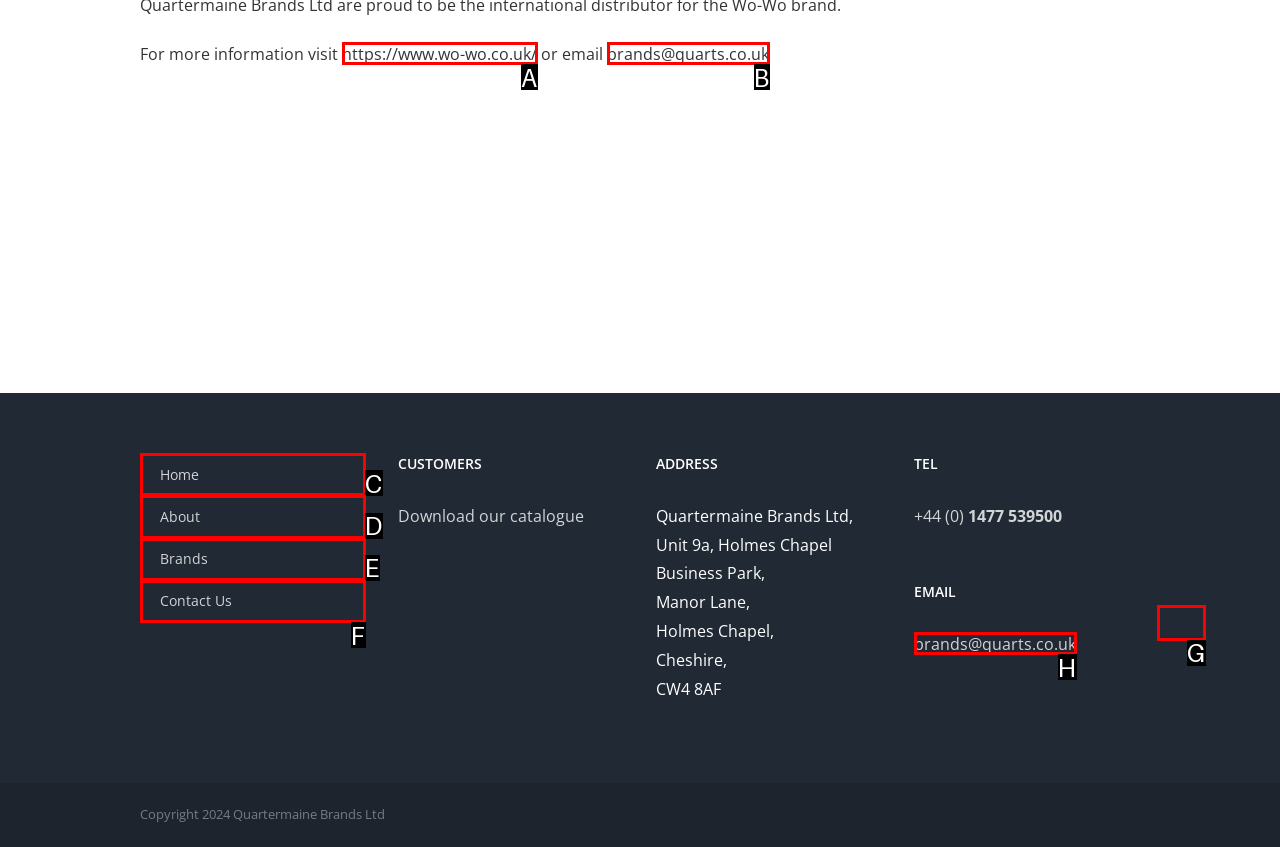Determine which option matches the description: brands@quarts.co.uk. Answer using the letter of the option.

B